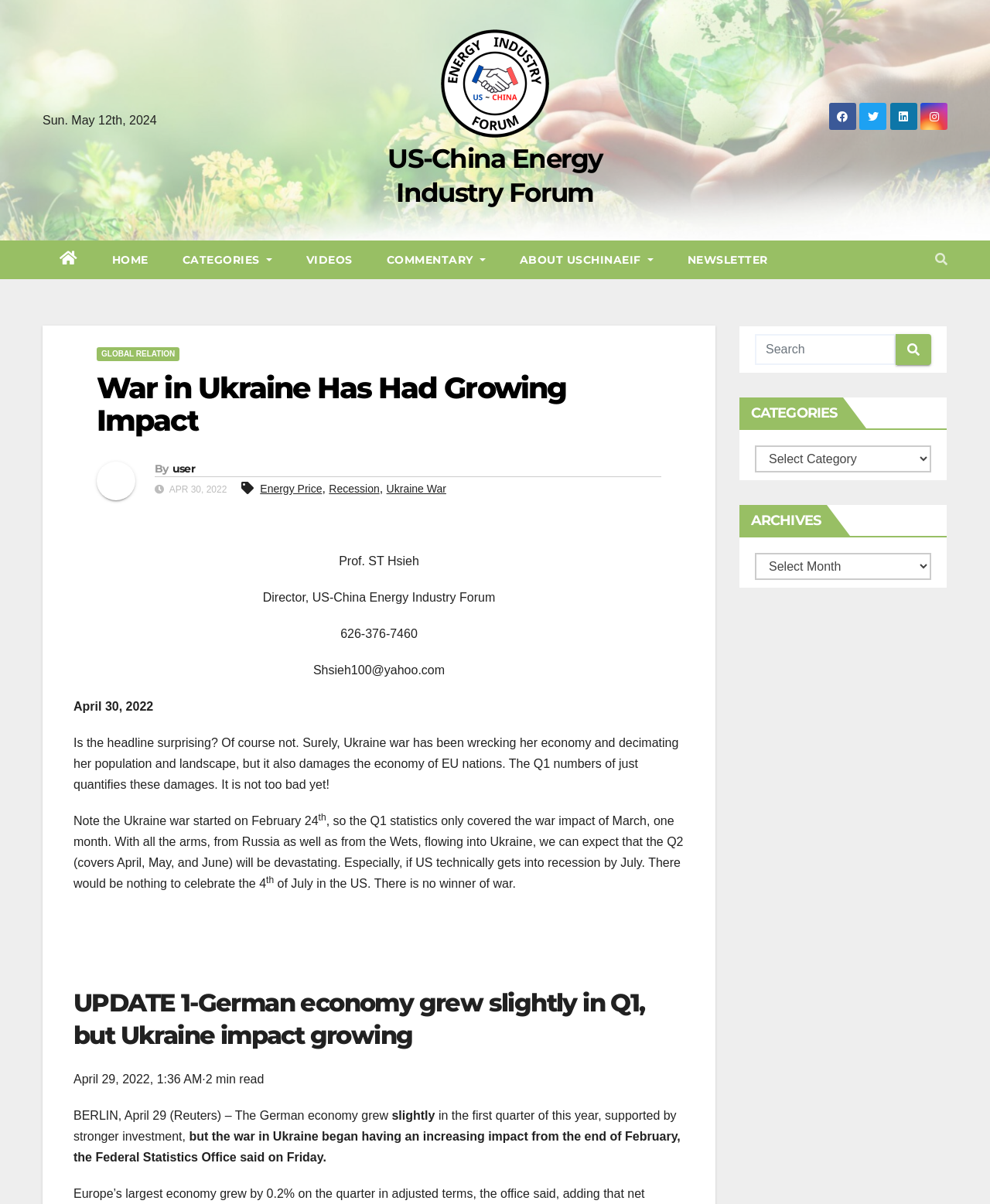Locate the bounding box coordinates of the item that should be clicked to fulfill the instruction: "Fill in the 'Imię i Nazwisko' textbox".

None